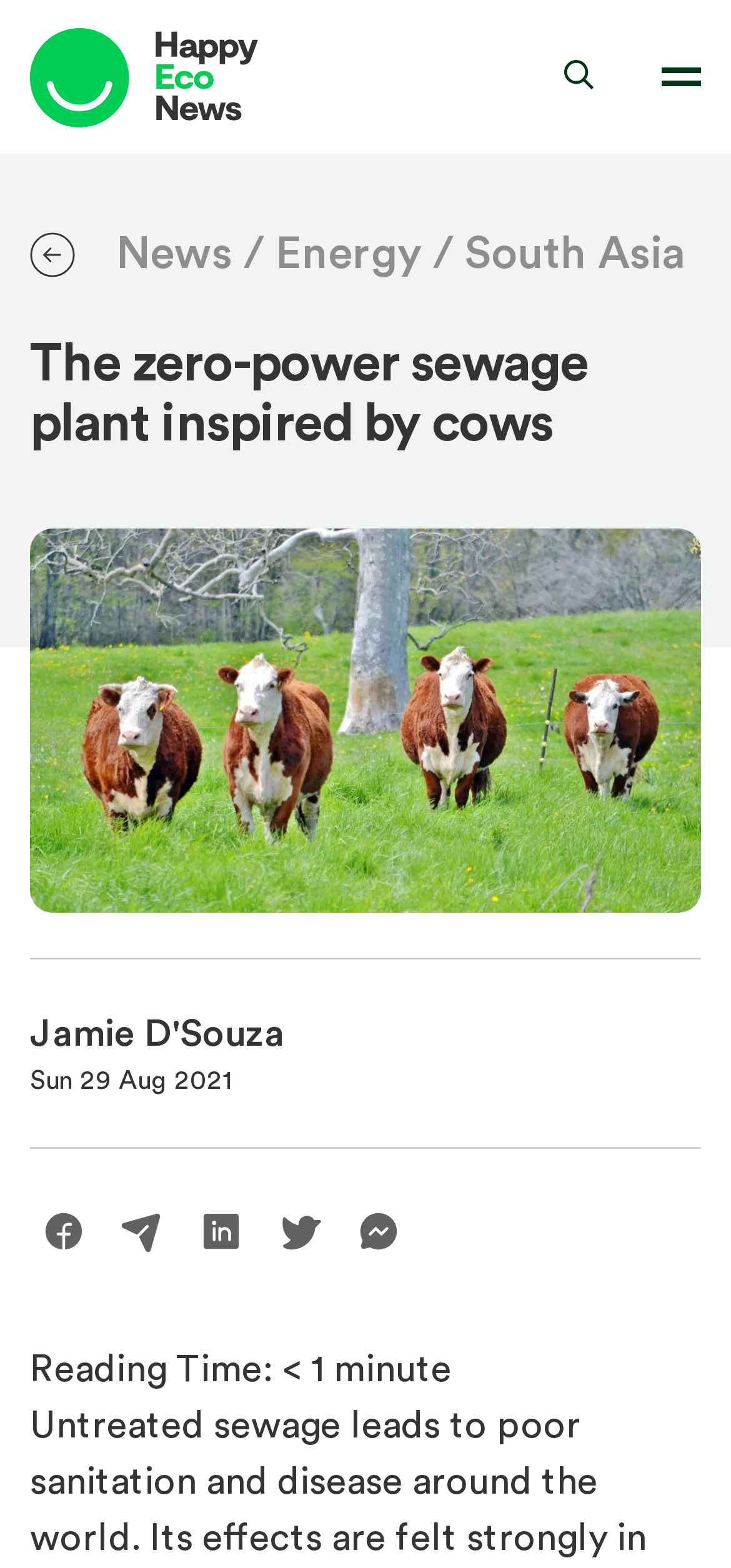Determine the bounding box coordinates for the area you should click to complete the following instruction: "Search for something".

[0.623, 0.017, 0.854, 0.075]